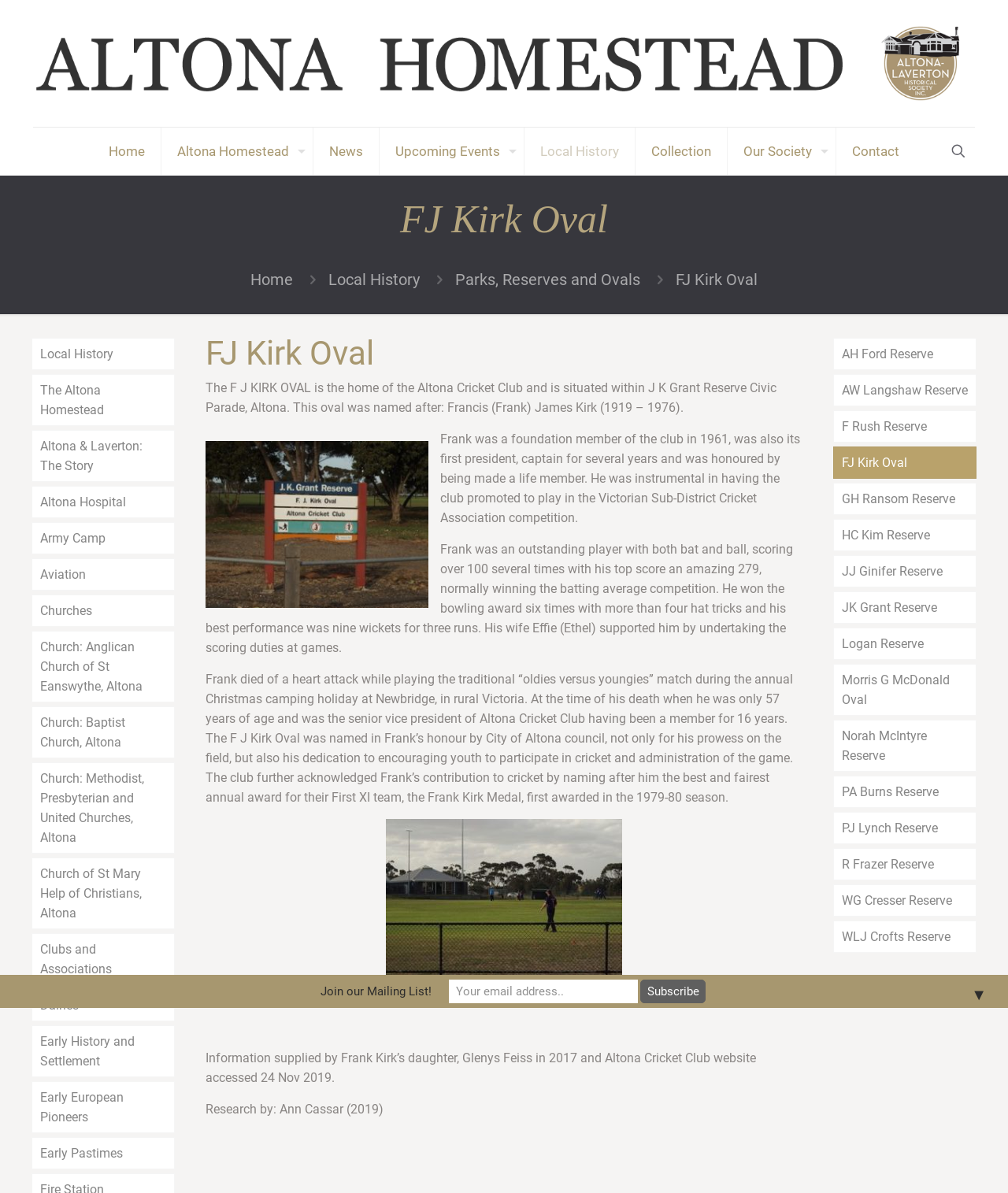Pinpoint the bounding box coordinates of the element to be clicked to execute the instruction: "Read about FJ Kirk Oval".

[0.204, 0.283, 0.796, 0.309]